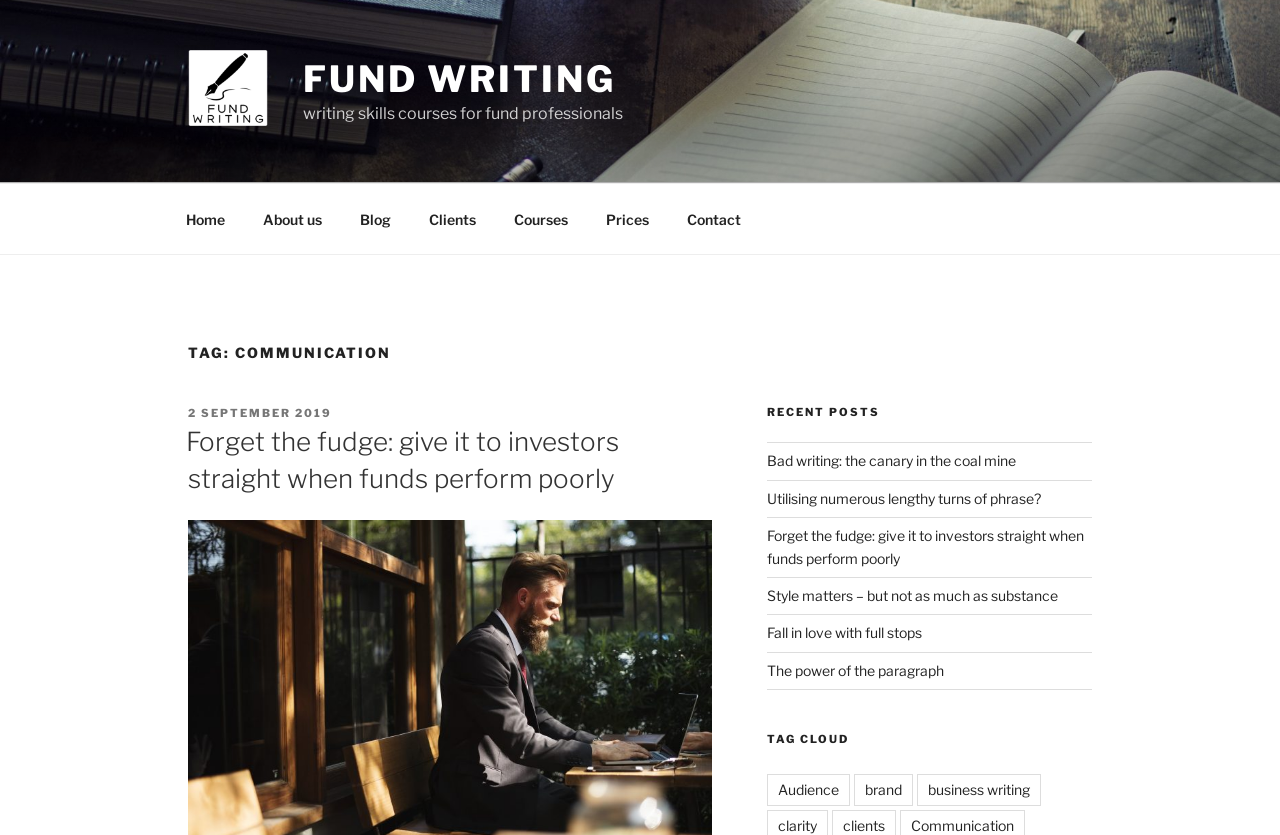Given the description "Home", provide the bounding box coordinates of the corresponding UI element.

[0.131, 0.233, 0.189, 0.292]